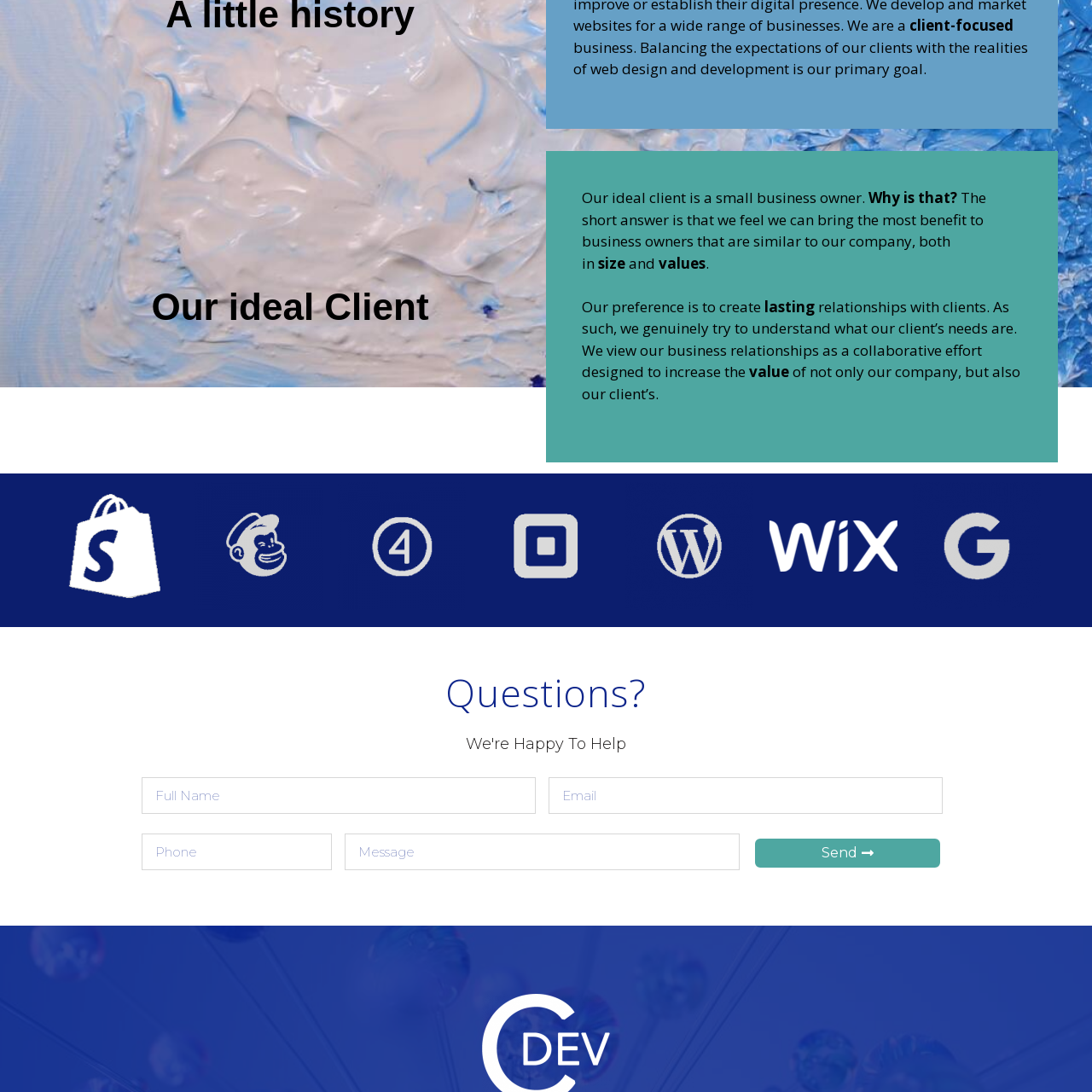Please look at the image highlighted by the red box, What is the brand identity of MailChimp Services?
 Provide your answer using a single word or phrase.

Playful and approachable